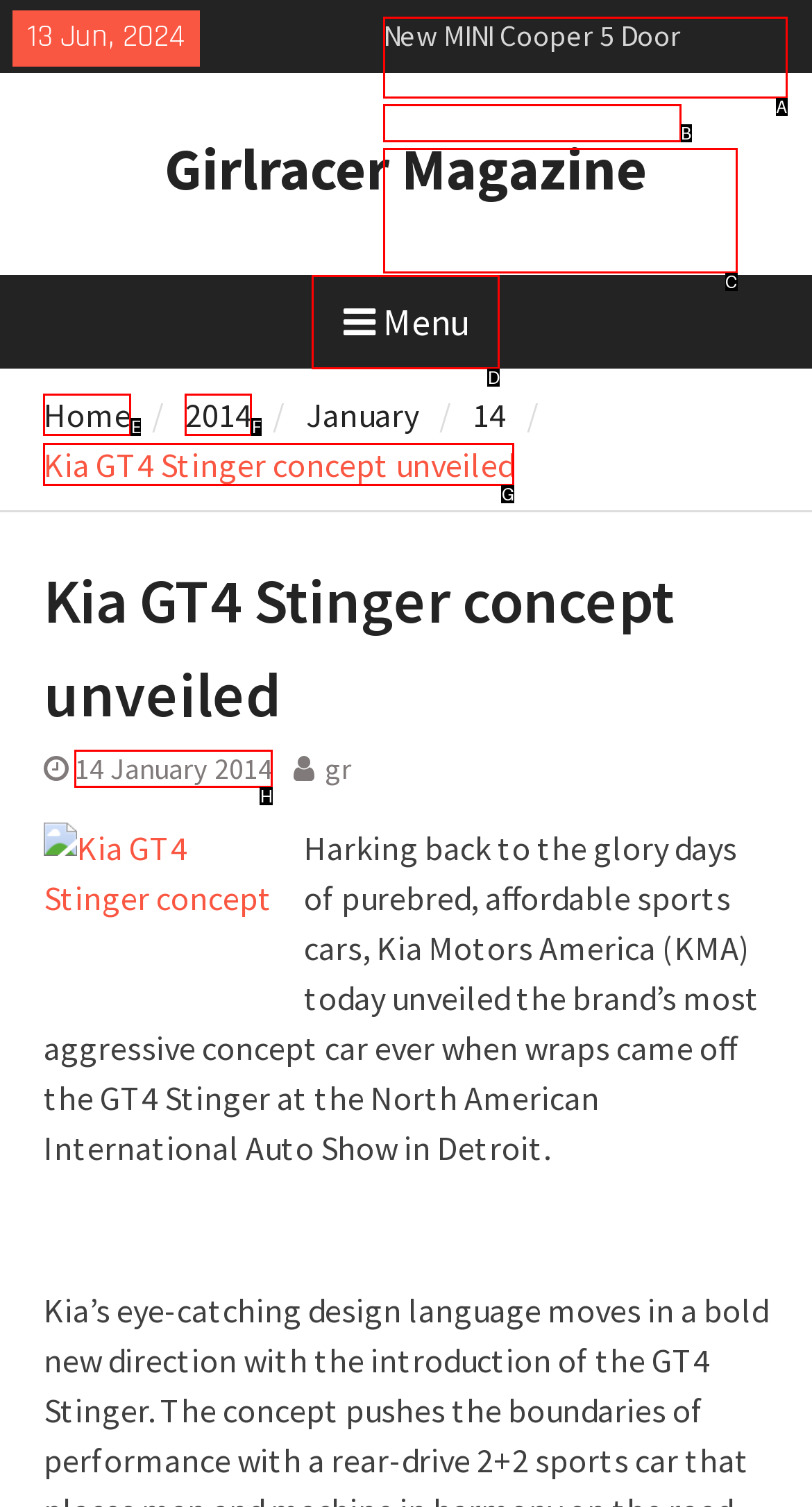Tell me which letter corresponds to the UI element that will allow you to Read the 'Kia GT4 Stinger concept unveiled' article. Answer with the letter directly.

G